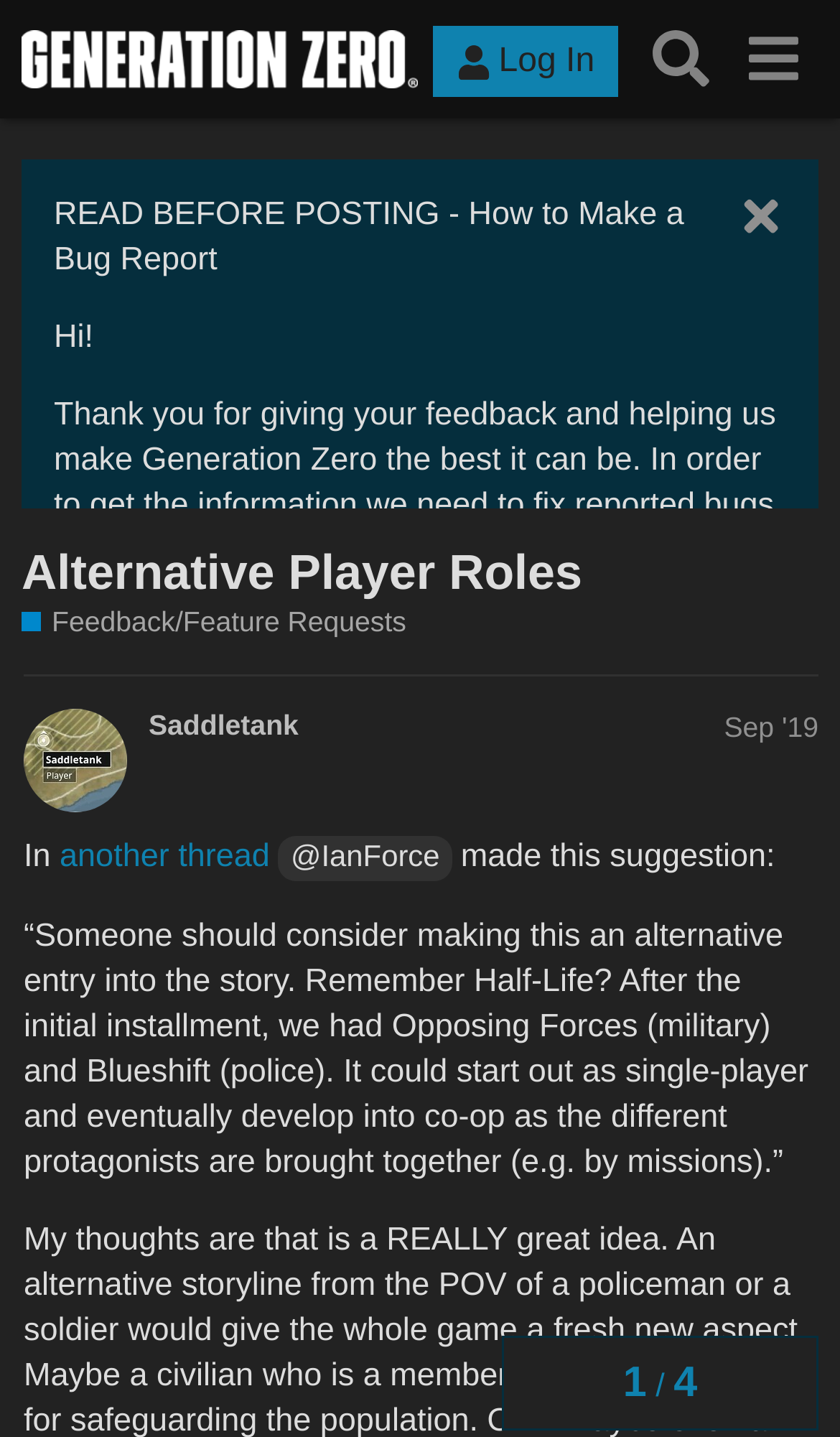Identify the bounding box coordinates of the section that should be clicked to achieve the task described: "Click on the 'Log In' button".

[0.516, 0.019, 0.736, 0.068]